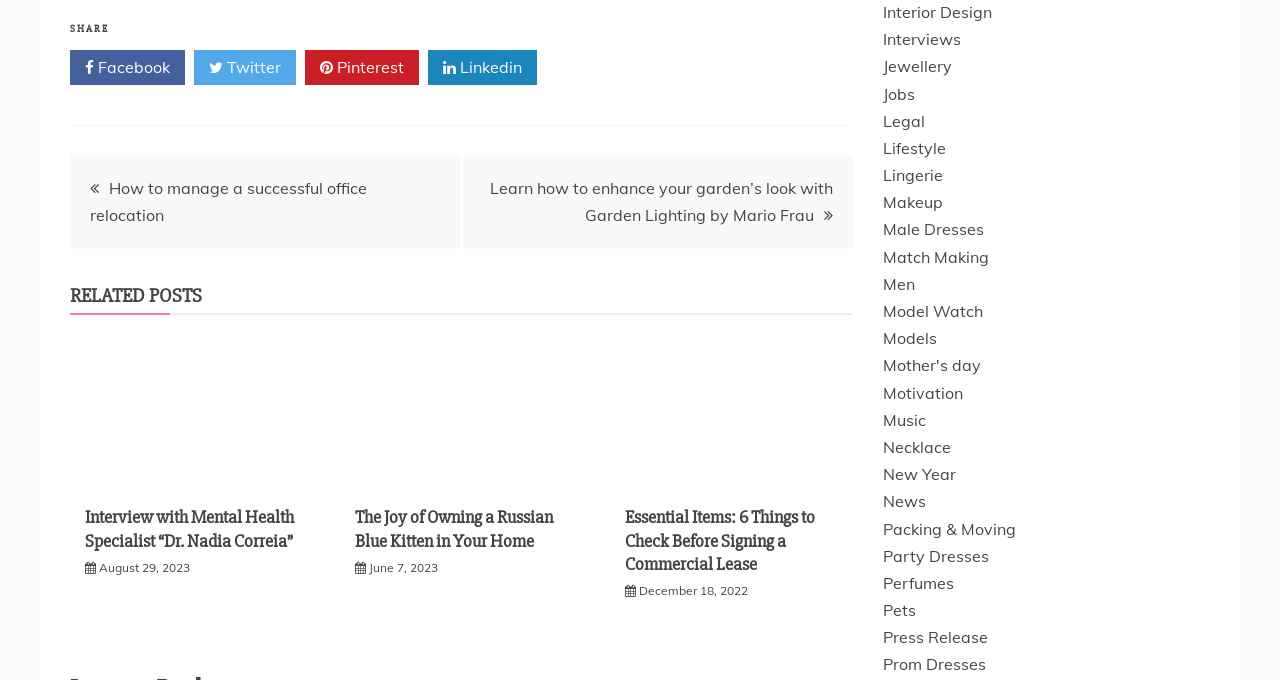Please find the bounding box coordinates of the element that you should click to achieve the following instruction: "Click CONTACT link". The coordinates should be presented as four float numbers between 0 and 1: [left, top, right, bottom].

None